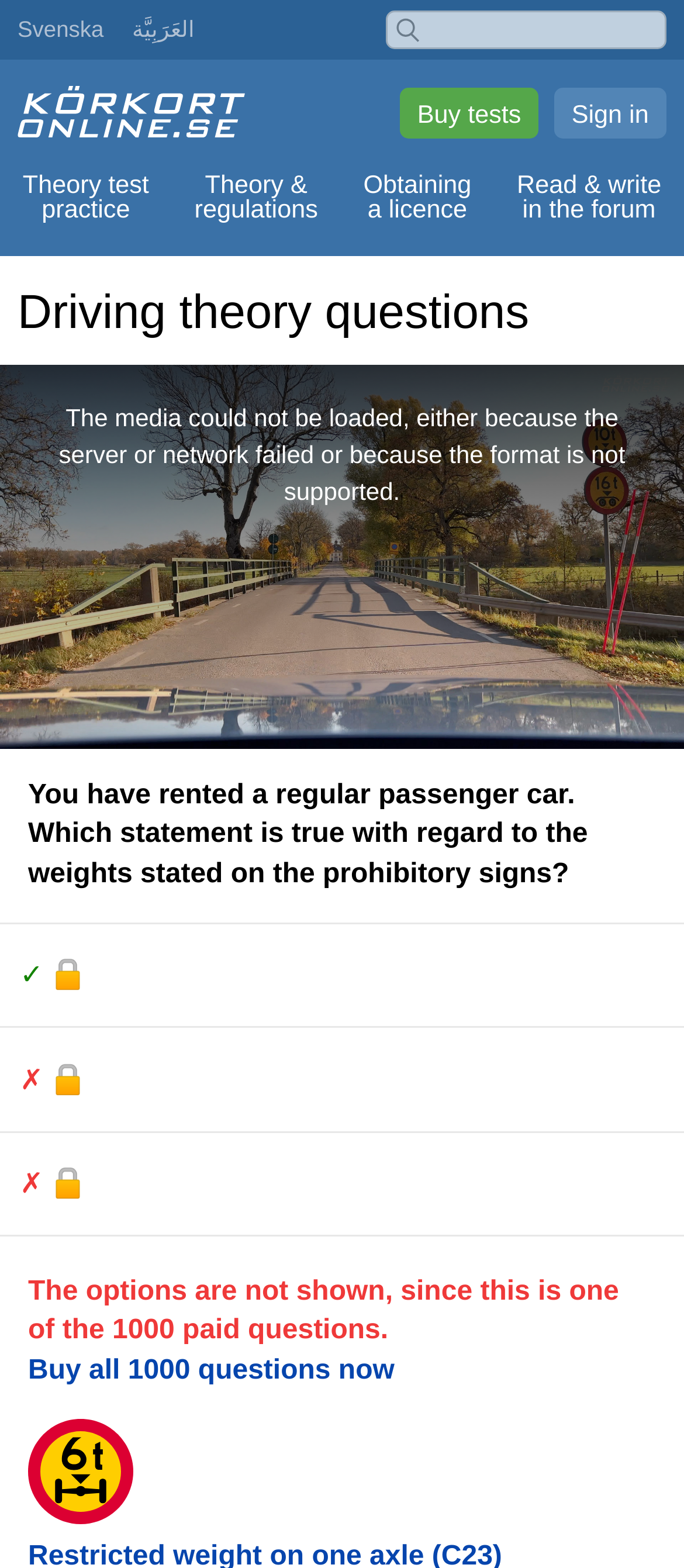Why are the options not shown for this question?
Refer to the image and provide a thorough answer to the question.

The text 'The options are not shown, since this is one of the 1000 paid questions.' explains that the options for this question are not available because it is a paid question, and users need to purchase access to view the options.